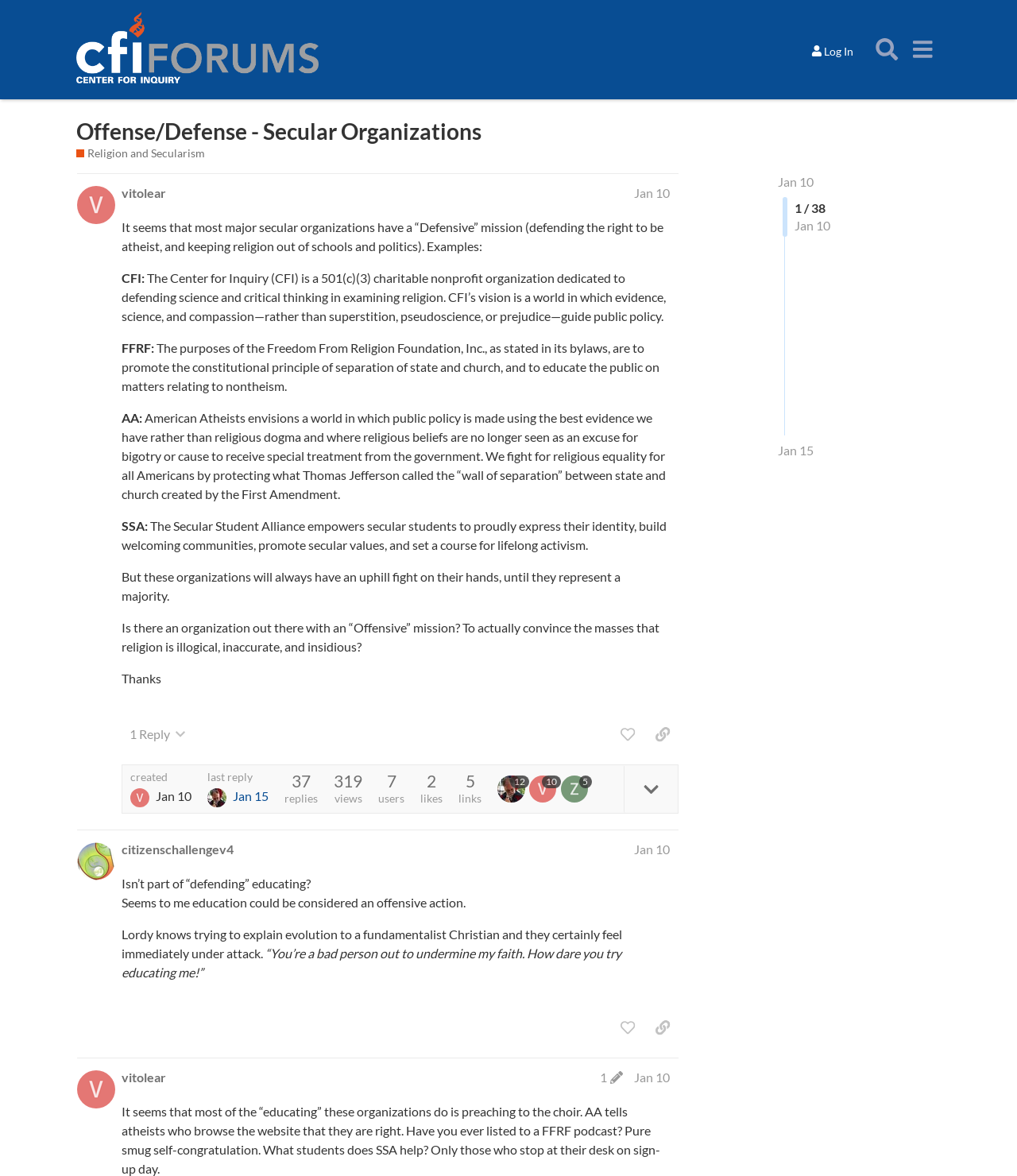Please find the bounding box coordinates for the clickable element needed to perform this instruction: "view post #1".

[0.076, 0.147, 0.752, 0.706]